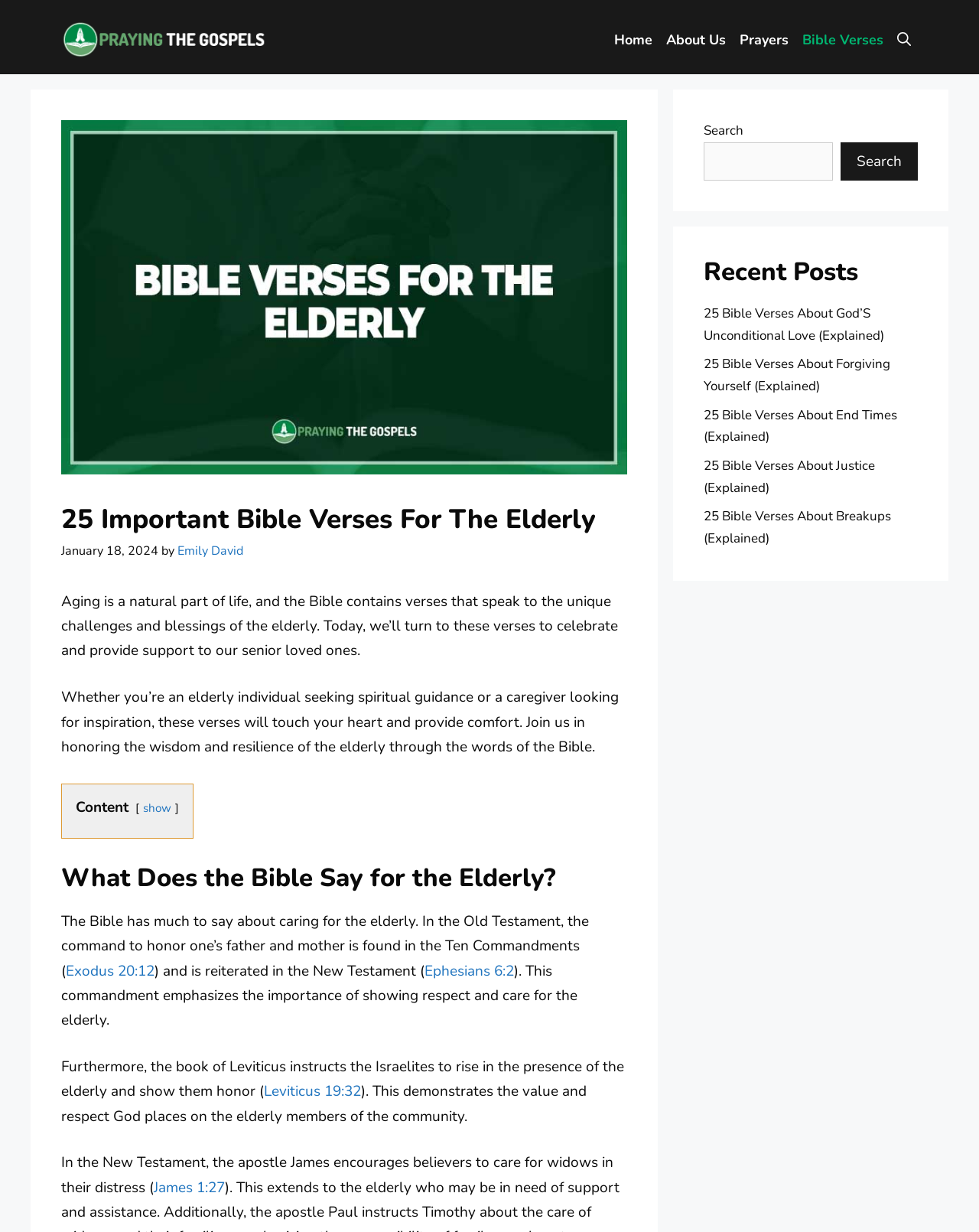Locate the bounding box of the UI element based on this description: "Home". Provide four float numbers between 0 and 1 as [left, top, right, bottom].

[0.62, 0.018, 0.673, 0.046]